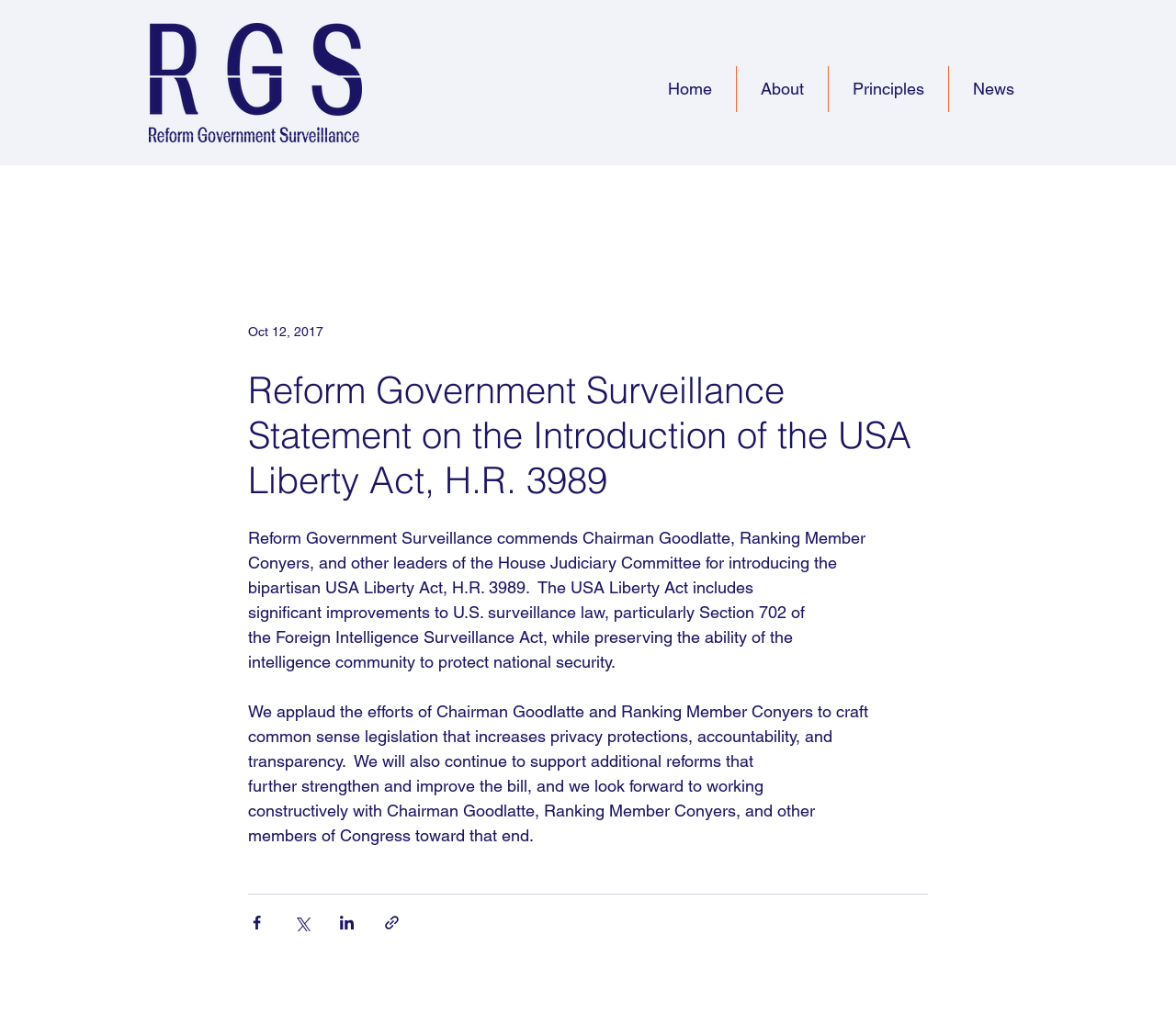Identify the bounding box for the UI element specified in this description: "Principles". The coordinates must be four float numbers between 0 and 1, formatted as [left, top, right, bottom].

[0.705, 0.065, 0.806, 0.109]